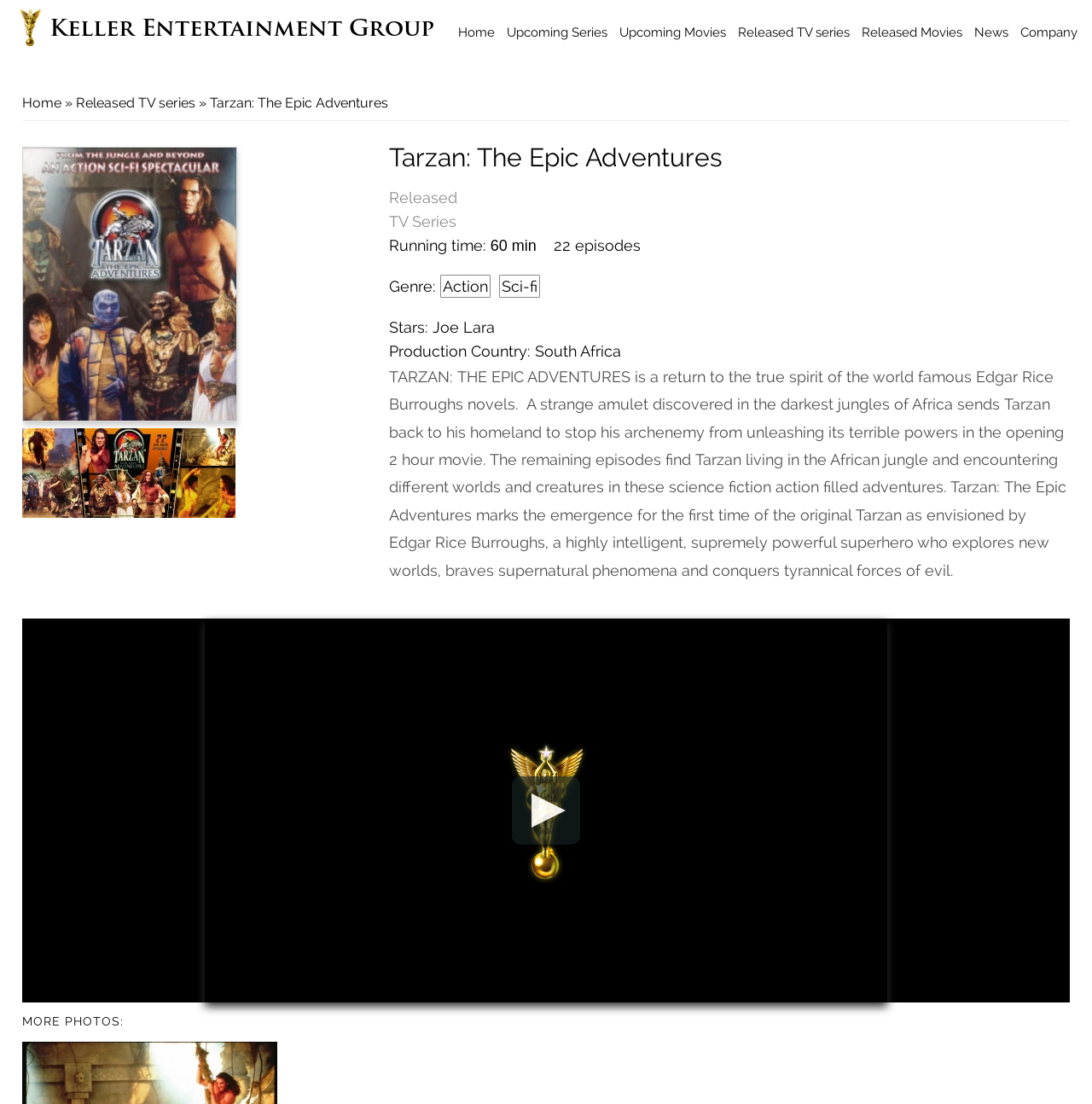Bounding box coordinates are to be given in the format (top-left x, top-left y, bottom-right x, bottom-right y). All values must be floating point numbers between 0 and 1. Provide the bounding box coordinate for the UI element described as: title="Tarzan: The Epic Adventures"

[0.02, 0.37, 0.217, 0.385]